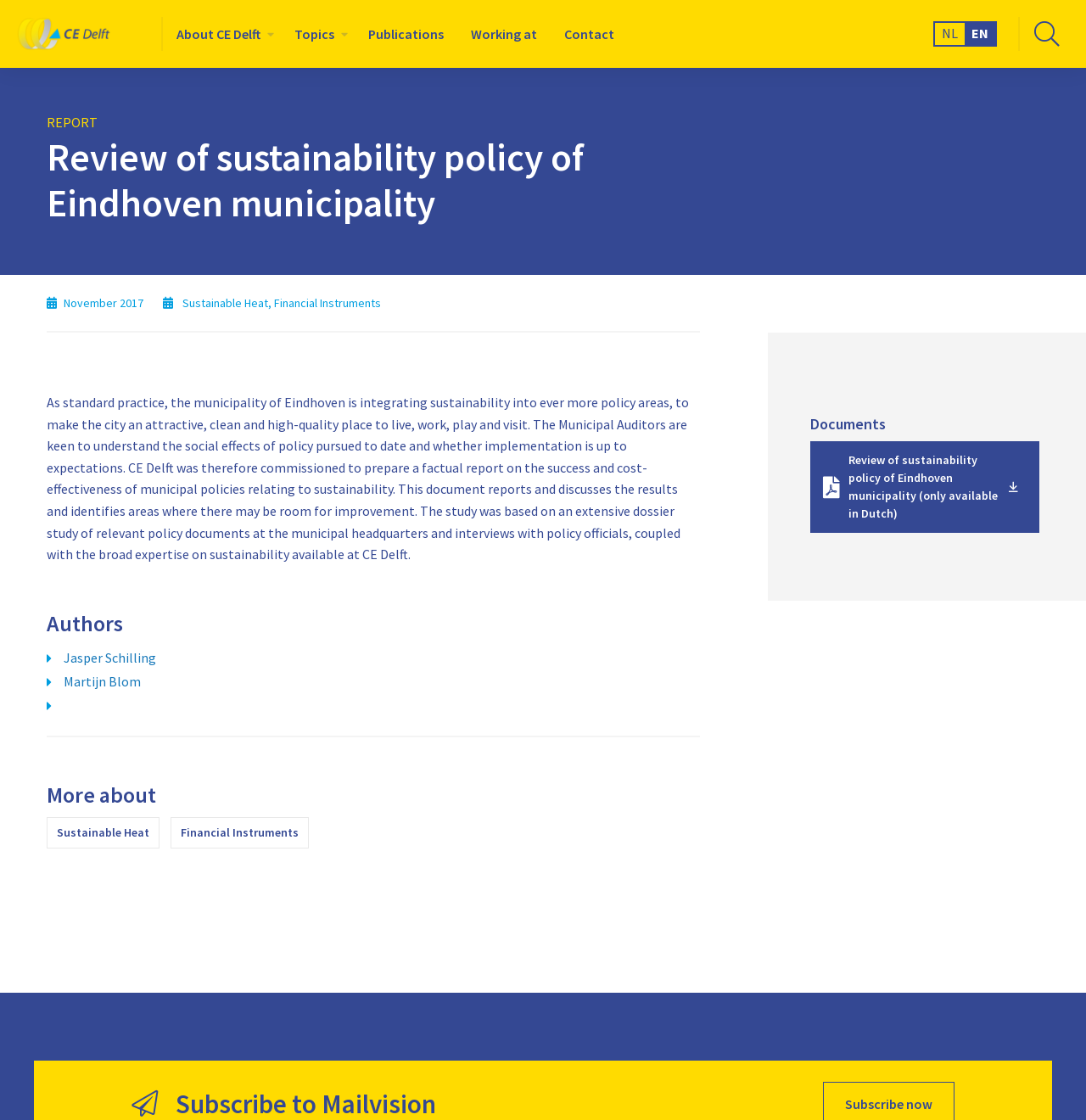Locate the bounding box coordinates of the region to be clicked to comply with the following instruction: "Search for something". The coordinates must be four float numbers between 0 and 1, in the form [left, top, right, bottom].

[0.938, 0.015, 0.969, 0.045]